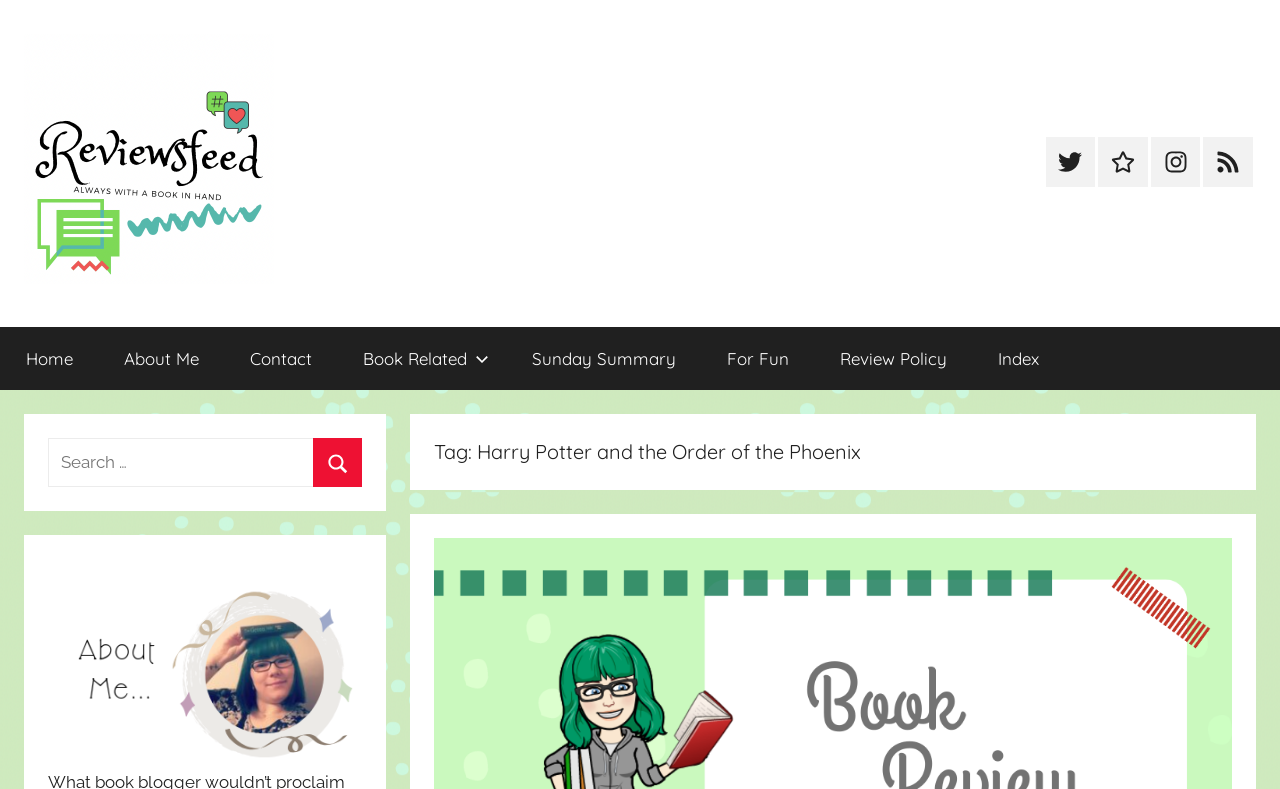Determine the main headline of the webpage and provide its text.

Tag: Harry Potter and the Order of the Phoenix